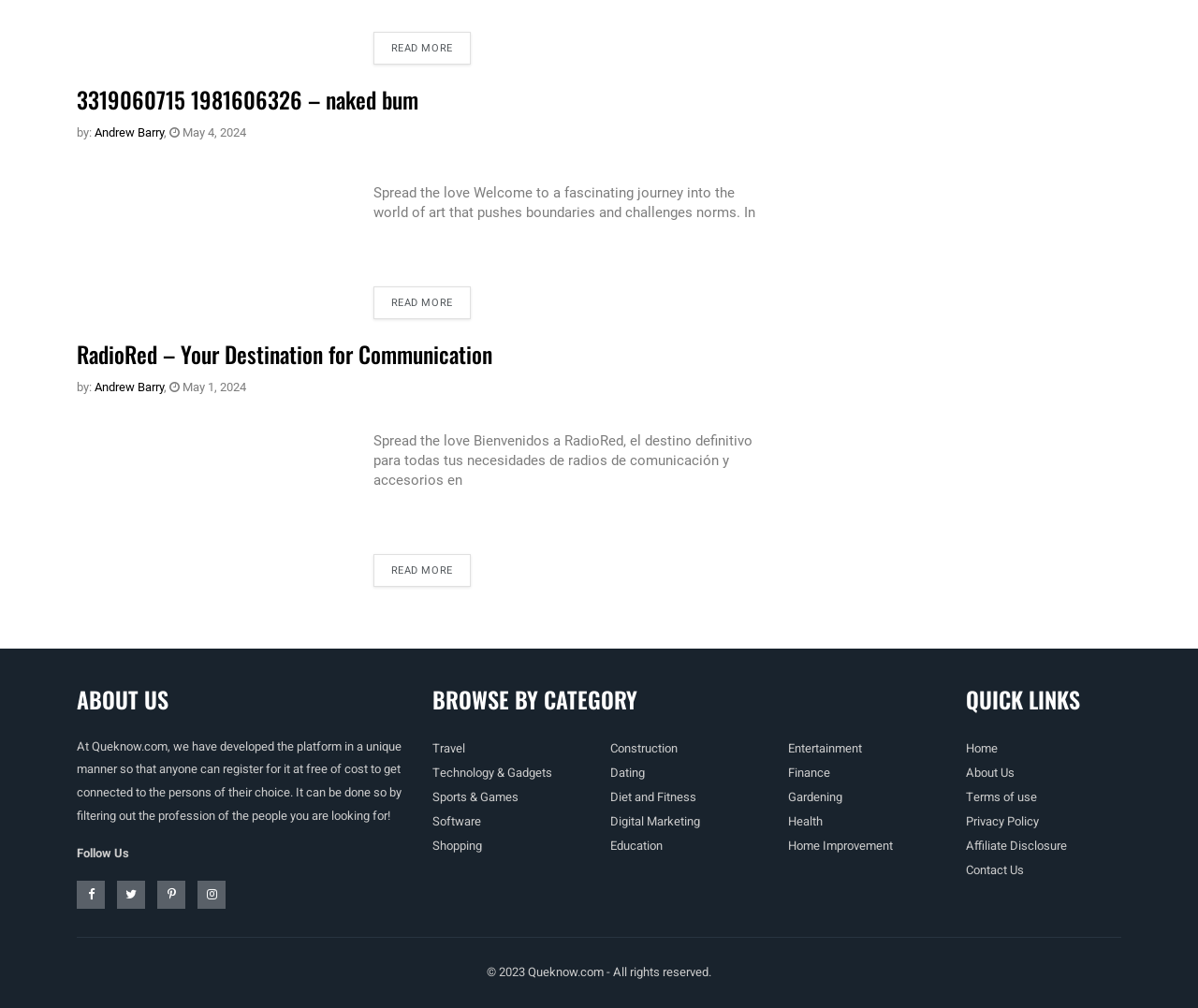What is the year of copyright for Queknow.com?
Based on the image, answer the question with as much detail as possible.

The year of copyright for Queknow.com can be found in the static text element with the text '© 2023 Queknow.com - All rights reserved.' which is located at the bottom of the webpage.